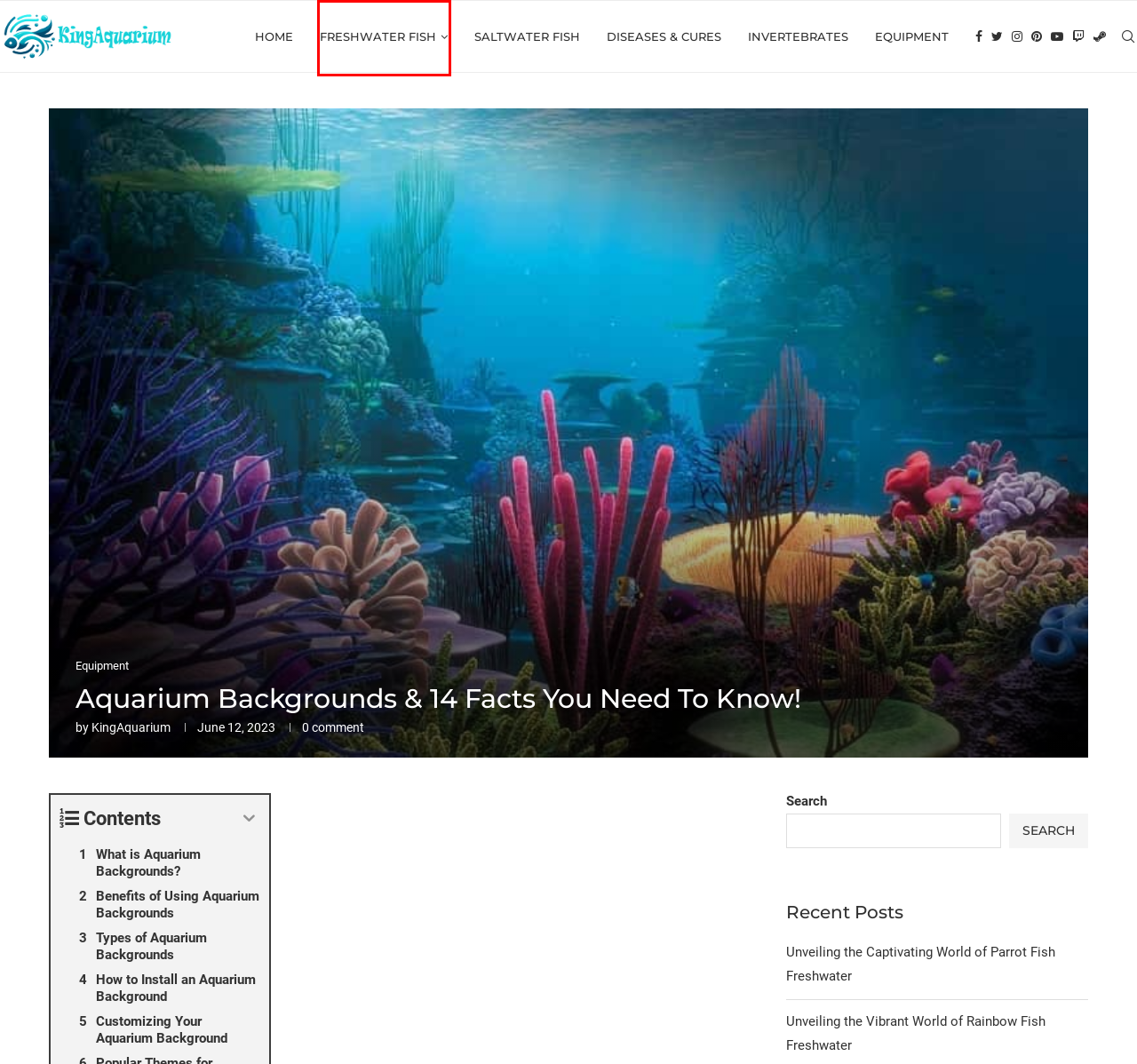You are given a screenshot of a webpage with a red rectangle bounding box. Choose the best webpage description that matches the new webpage after clicking the element in the bounding box. Here are the candidates:
A. SaltWater Fish - KingAquarium
B. KingAquarium - KingAquarium
C. Equipment - KingAquarium
D. Diseases & Cures - KingAquarium
E. FreshWater Fish - KingAquarium
F. Rainbow Fish Freshwater: Unveiling the Vibrant World
G. Parrot Fish Freshwater: Unveiling the Captivating World
H. Invertebrates - KingAquarium

E